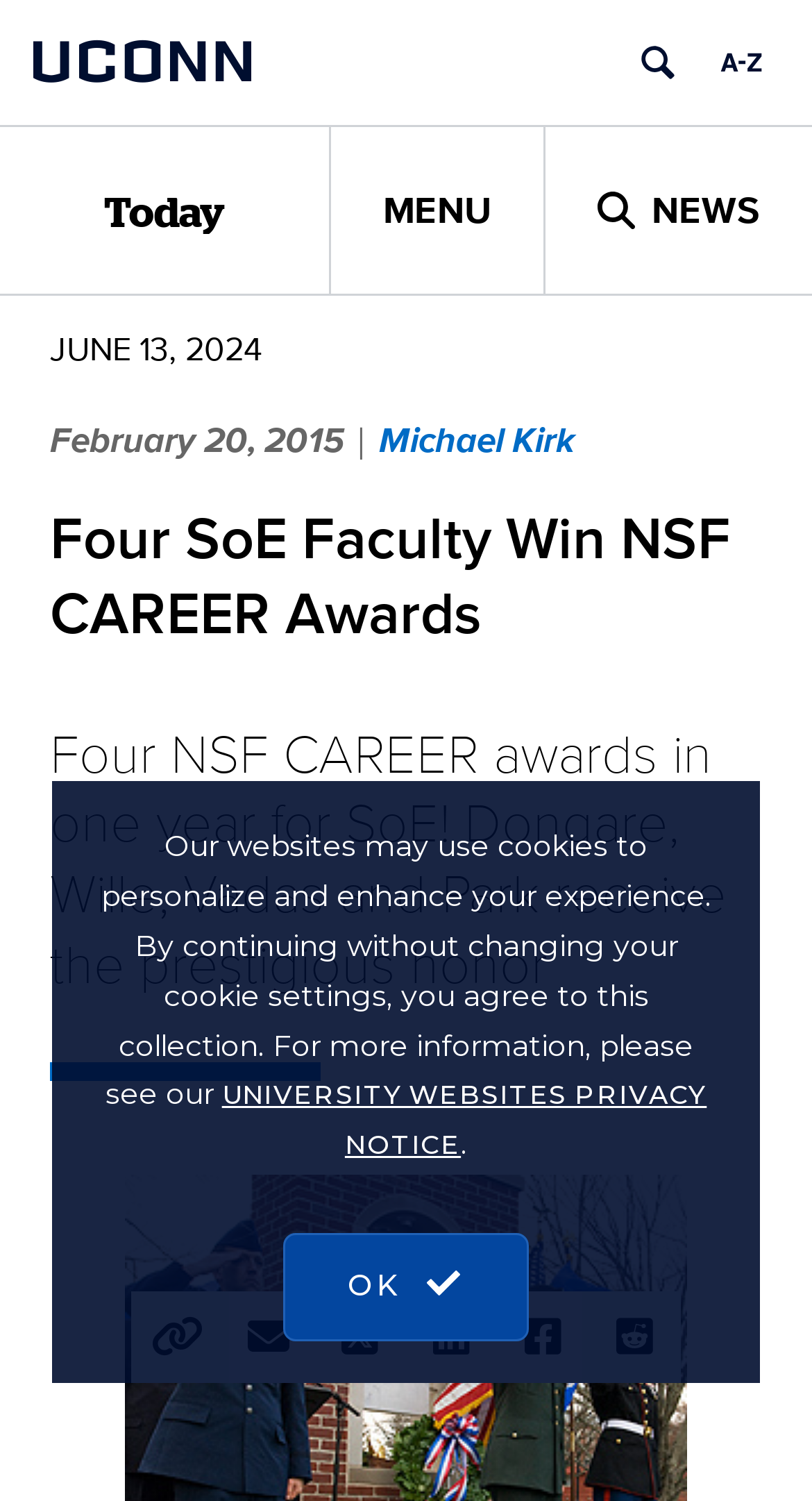Extract the bounding box coordinates of the UI element described by: "News". The coordinates should include four float numbers ranging from 0 to 1, e.g., [left, top, right, bottom].

[0.669, 0.085, 1.0, 0.196]